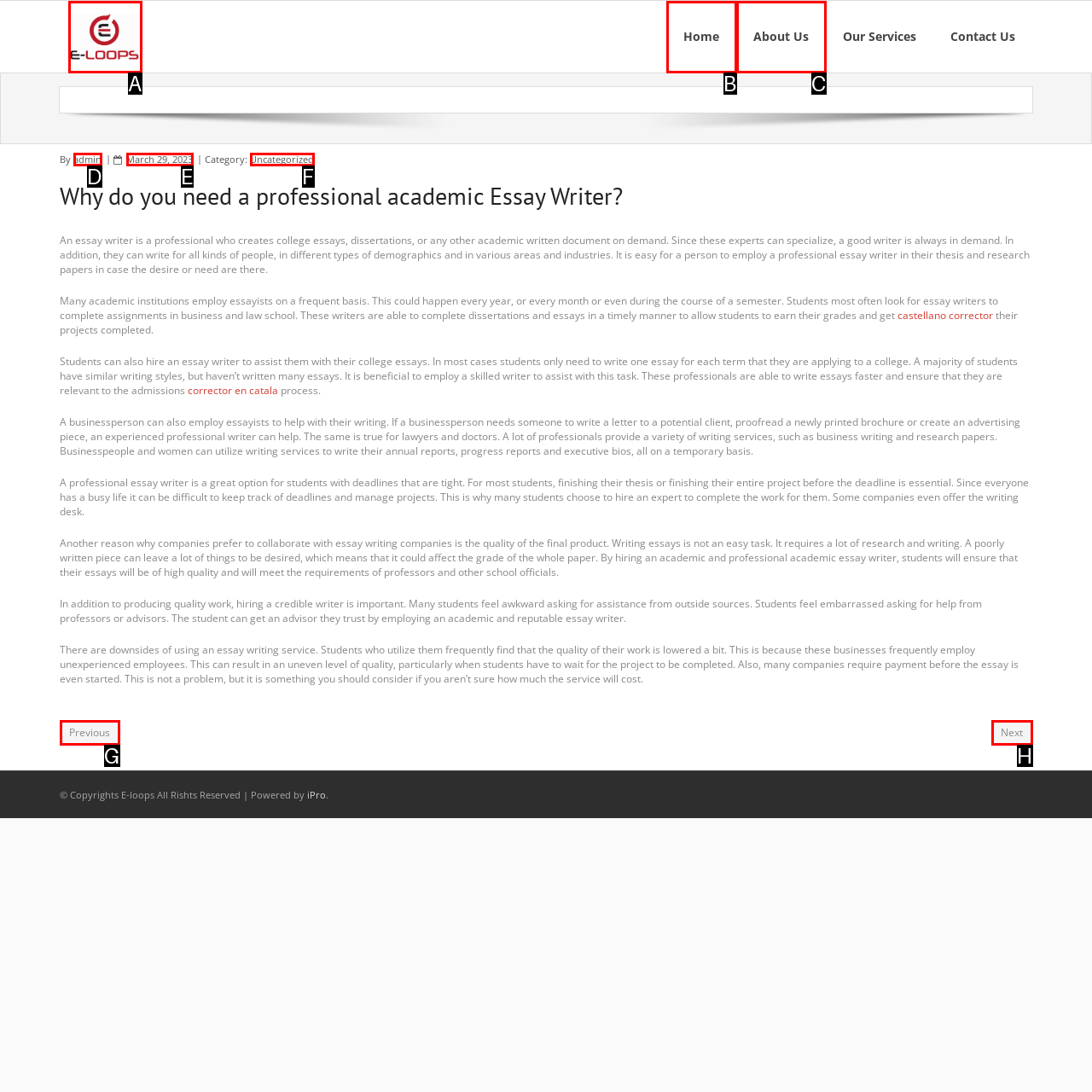Identify the letter that best matches this UI element description: Previous
Answer with the letter from the given options.

G